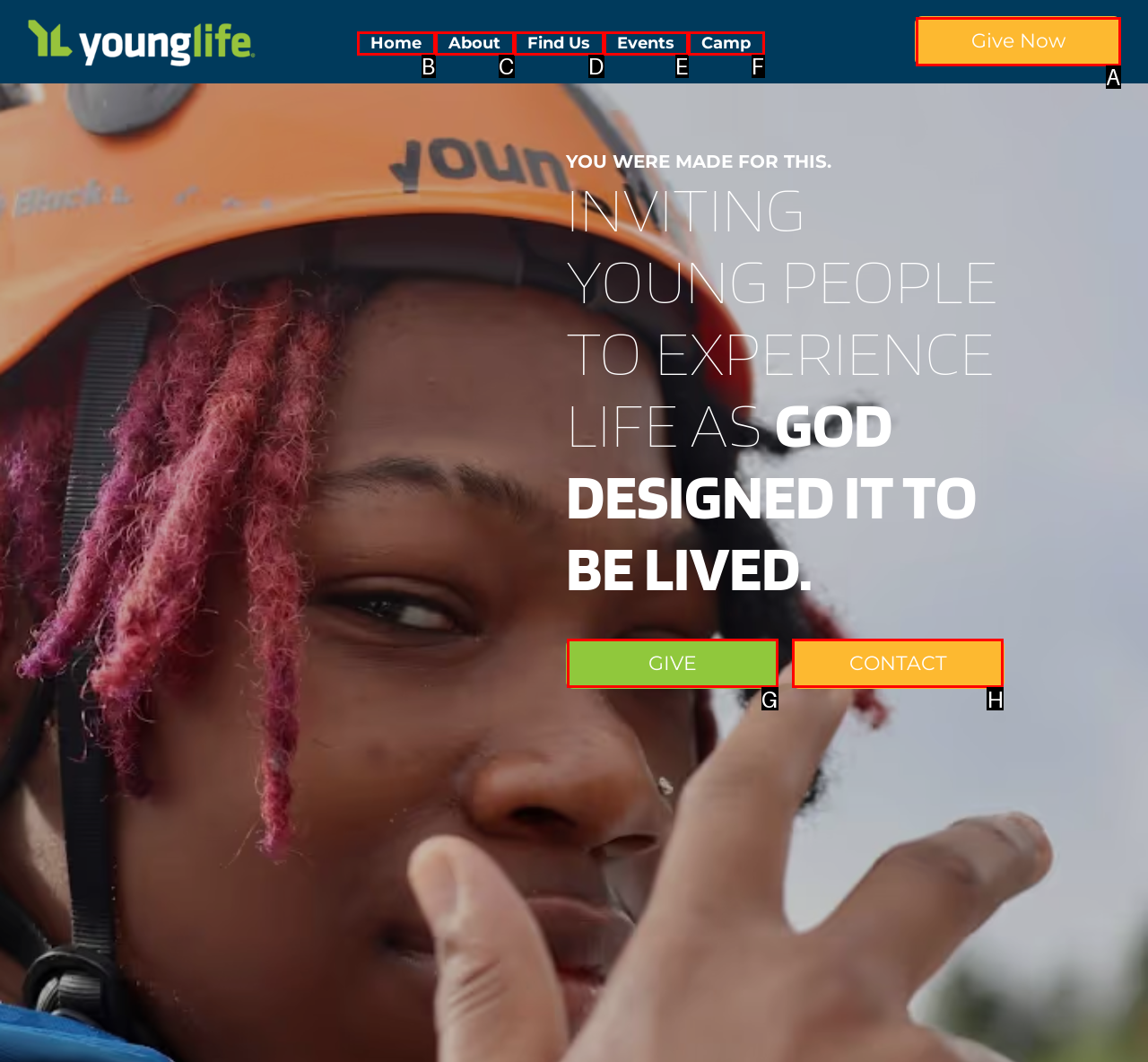Find the option that aligns with: parent_node: Give Now aria-label="Give Now"
Provide the letter of the corresponding option.

A